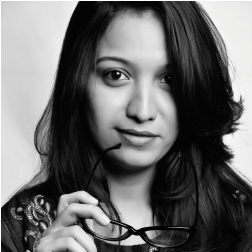What is the woman holding in her hand?
Please use the visual content to give a single word or phrase answer.

A pair of glasses